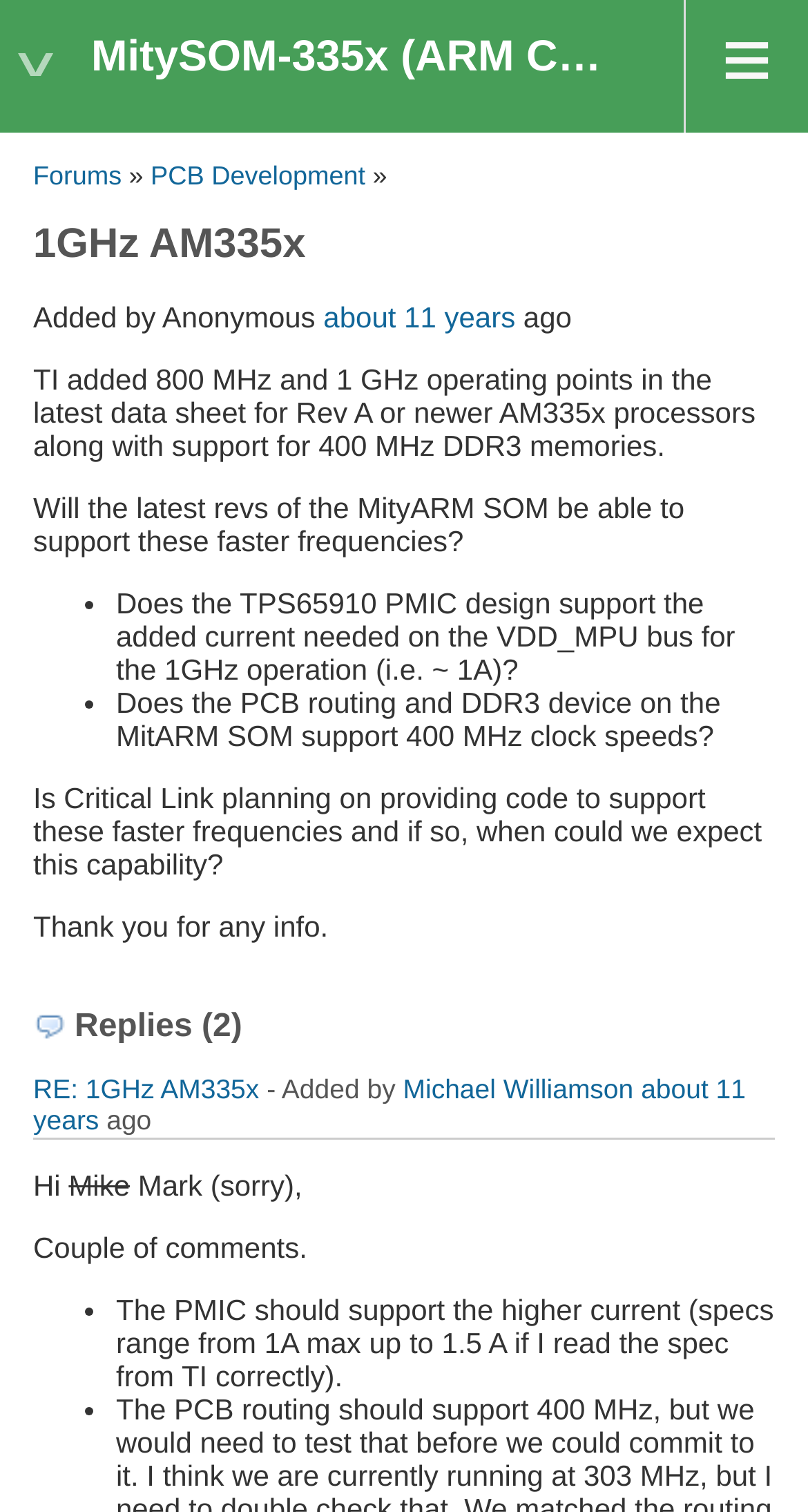Provide a single word or phrase to answer the given question: 
How many replies are there to the initial post?

2